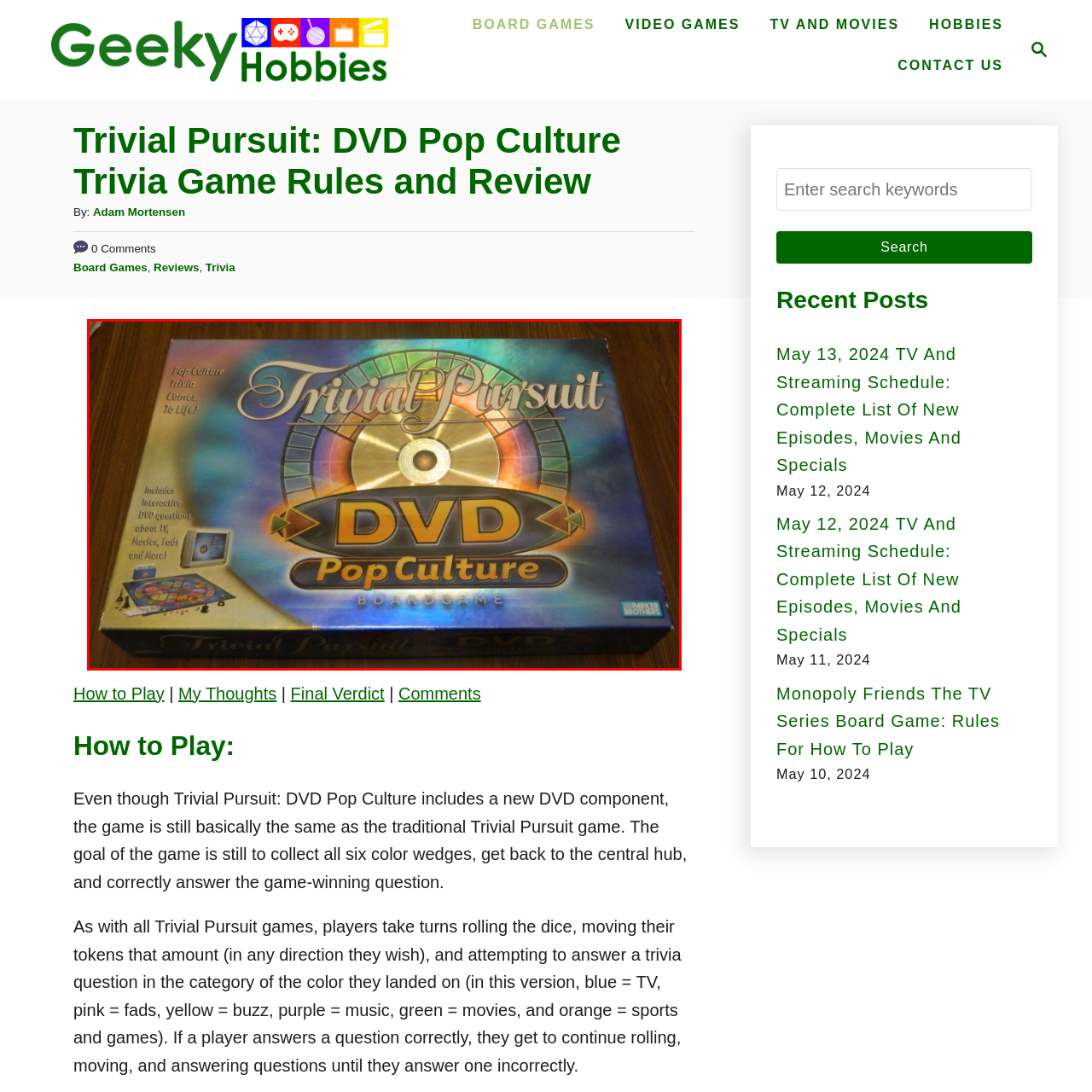Give a detailed narrative of the image enclosed by the red box.

The image showcases the vibrant and colorful box of the "Trivial Pursuit: DVD Pop Culture Board Game." The well-designed packaging features an eye-catching blend of blues and greens, highlighted by a large, shiny DVD disc graphic at the center, symbolizing the game's interactive component. The title prominently displays "Trivial Pursuit" in elegant, flowing script, while "DVD Pop Culture" is boldly presented in a contrasting yellow font, emphasizing the modern twist on the classic trivia game. The box also includes the caption "Pop Culture Trivia Comes To Life!" suggesting an engaging experience filled with interactive DVD questions related to films, music, and popular trends. Ideal for trivia enthusiasts and game nights, this edition promises to bring a fresh and exciting challenge to players.